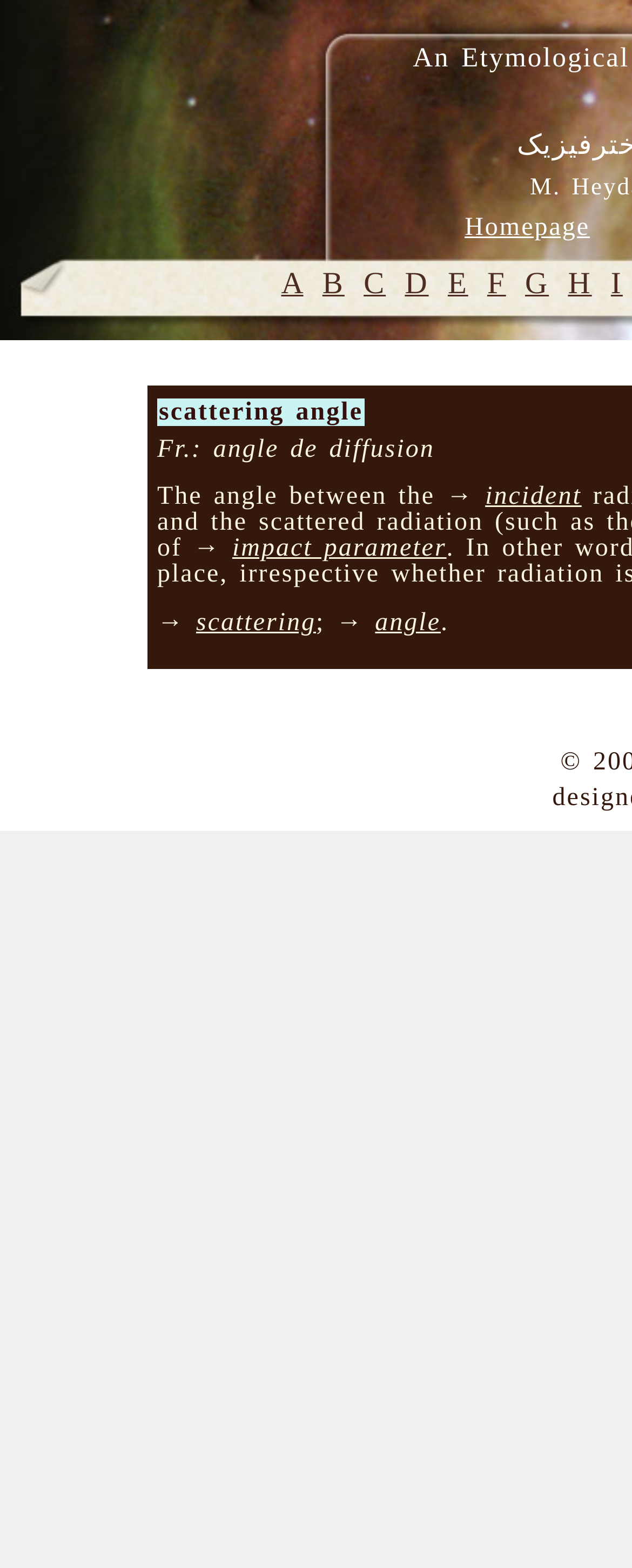How many alphabetical links are on the top?
Examine the image and give a concise answer in one word or a short phrase.

8